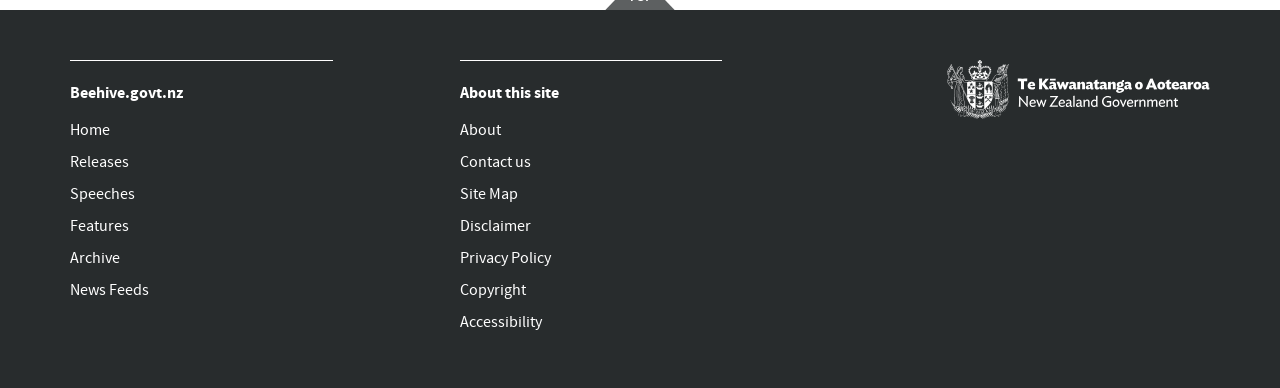Using the provided description Accessibility, find the bounding box coordinates for the UI element. Provide the coordinates in (top-left x, top-left y, bottom-right x, bottom-right y) format, ensuring all values are between 0 and 1.

[0.359, 0.788, 0.564, 0.871]